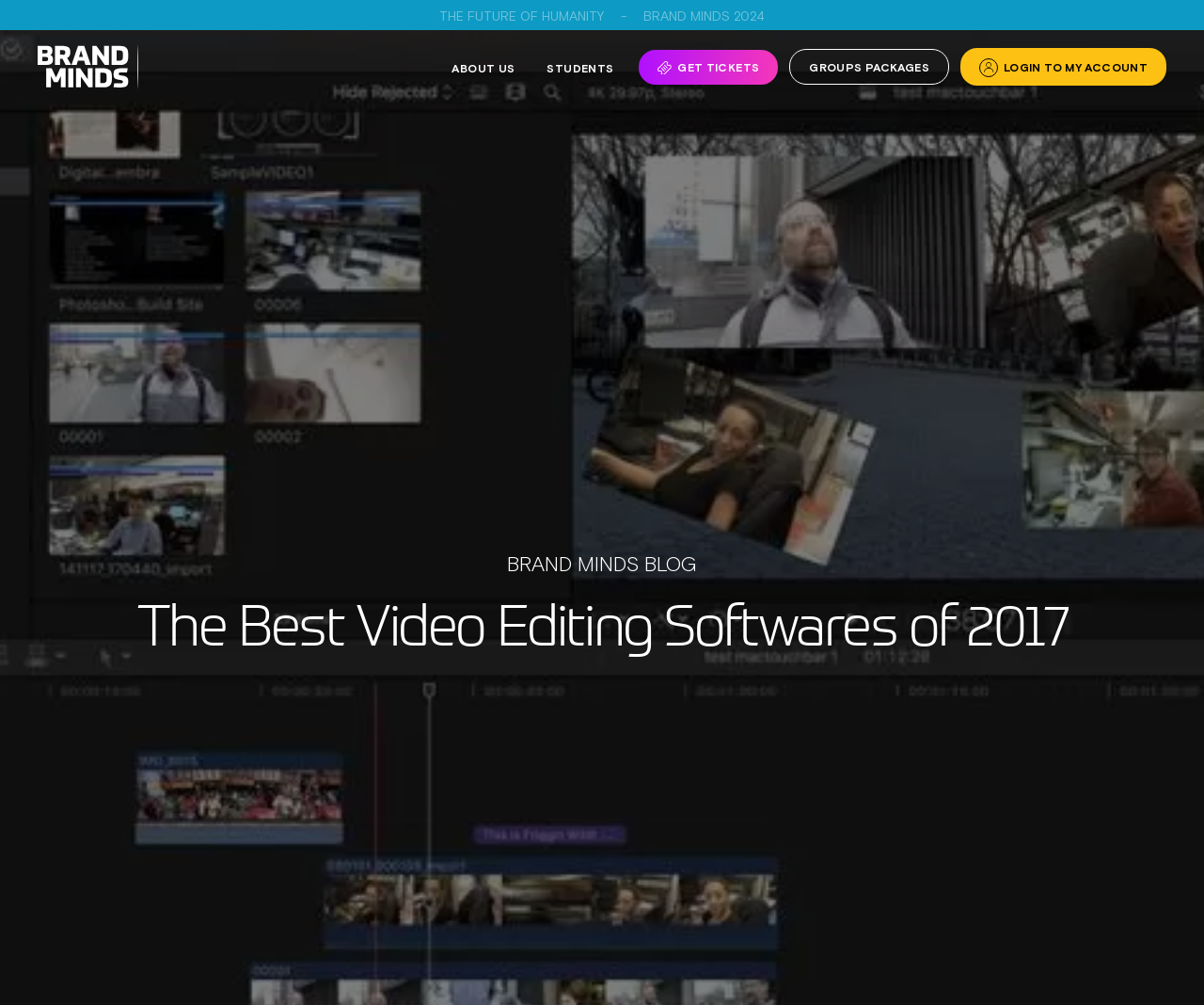Extract the bounding box for the UI element that matches this description: "Brand Minds 2024".

[0.533, 0.004, 0.637, 0.028]